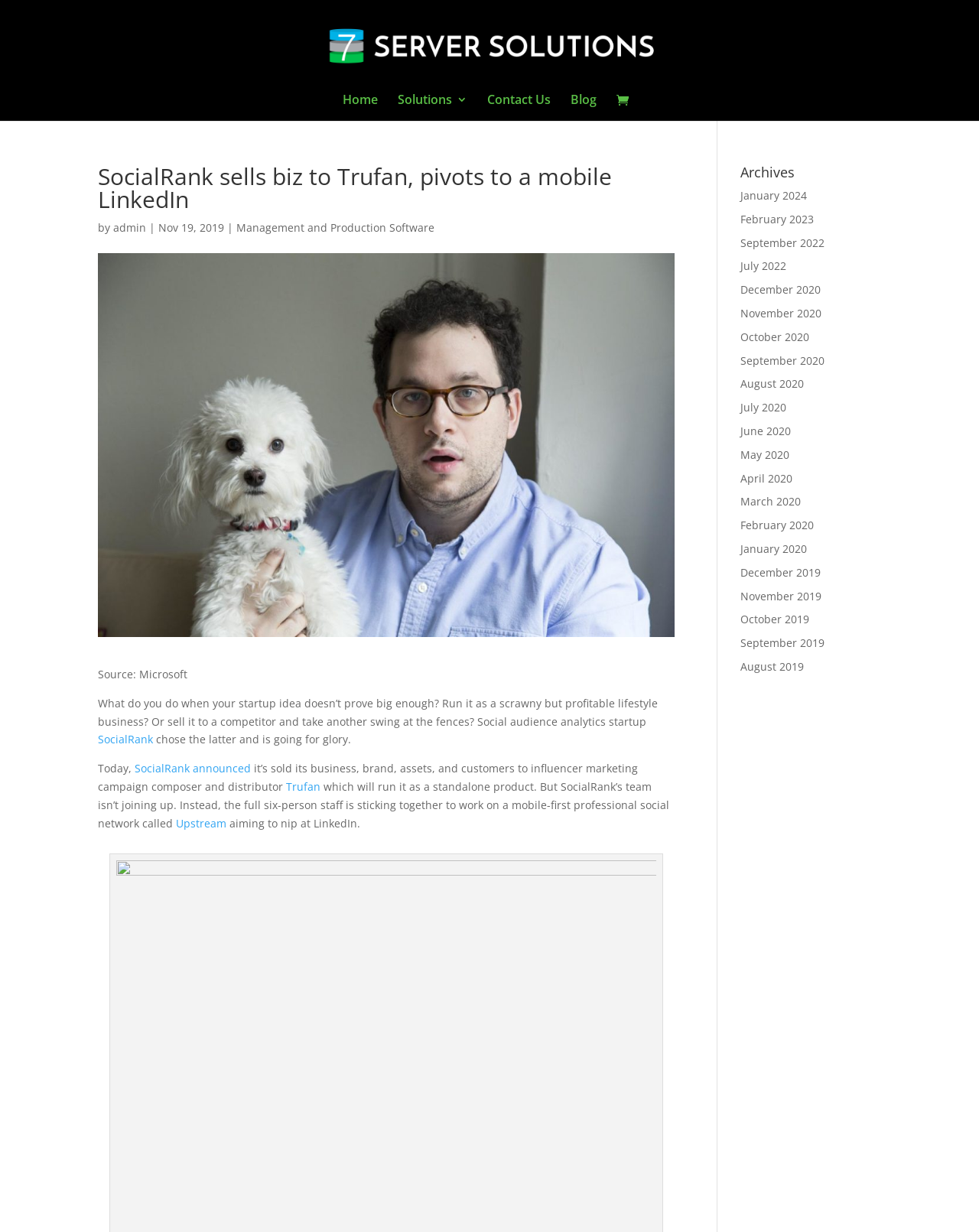Locate the bounding box coordinates of the clickable region to complete the following instruction: "Read the blog post by admin."

[0.116, 0.179, 0.149, 0.191]